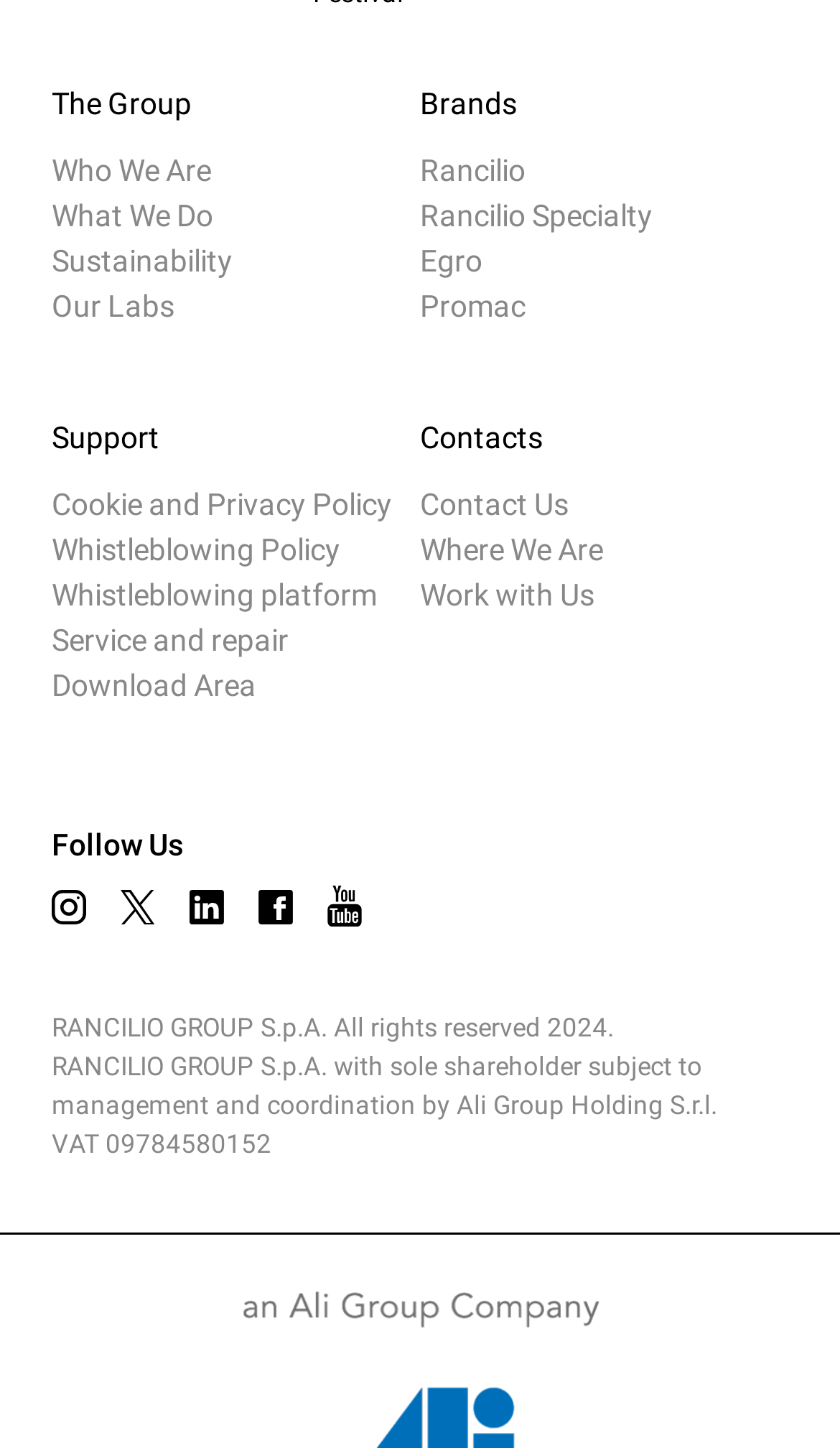What is the name of the company that owns Rancilio Group?
From the image, respond with a single word or phrase.

Ali Group Holding S.r.l.